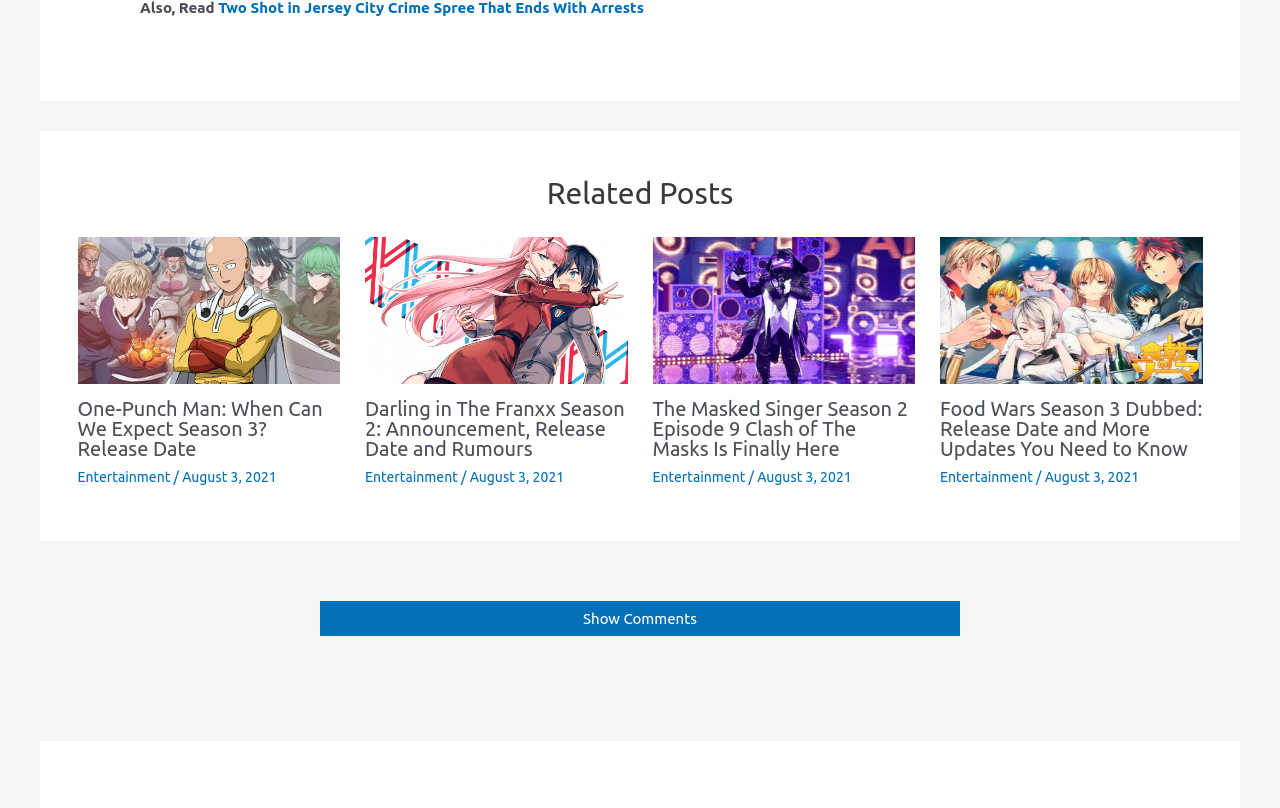Locate the bounding box coordinates of the clickable area needed to fulfill the instruction: "Check The Masked Singer Season 2 Episode 9 details".

[0.51, 0.372, 0.715, 0.393]